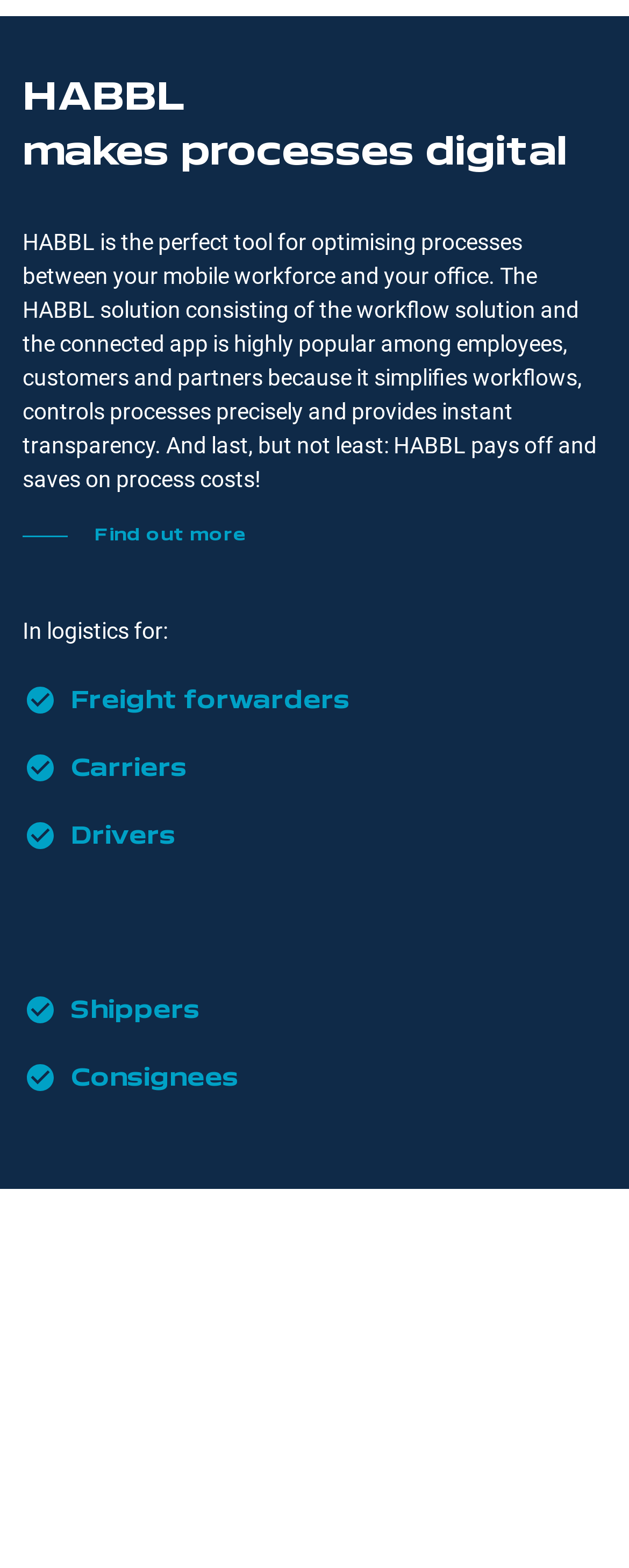What can you do with the 'Find out more' link?
Please look at the screenshot and answer in one word or a short phrase.

Get more information